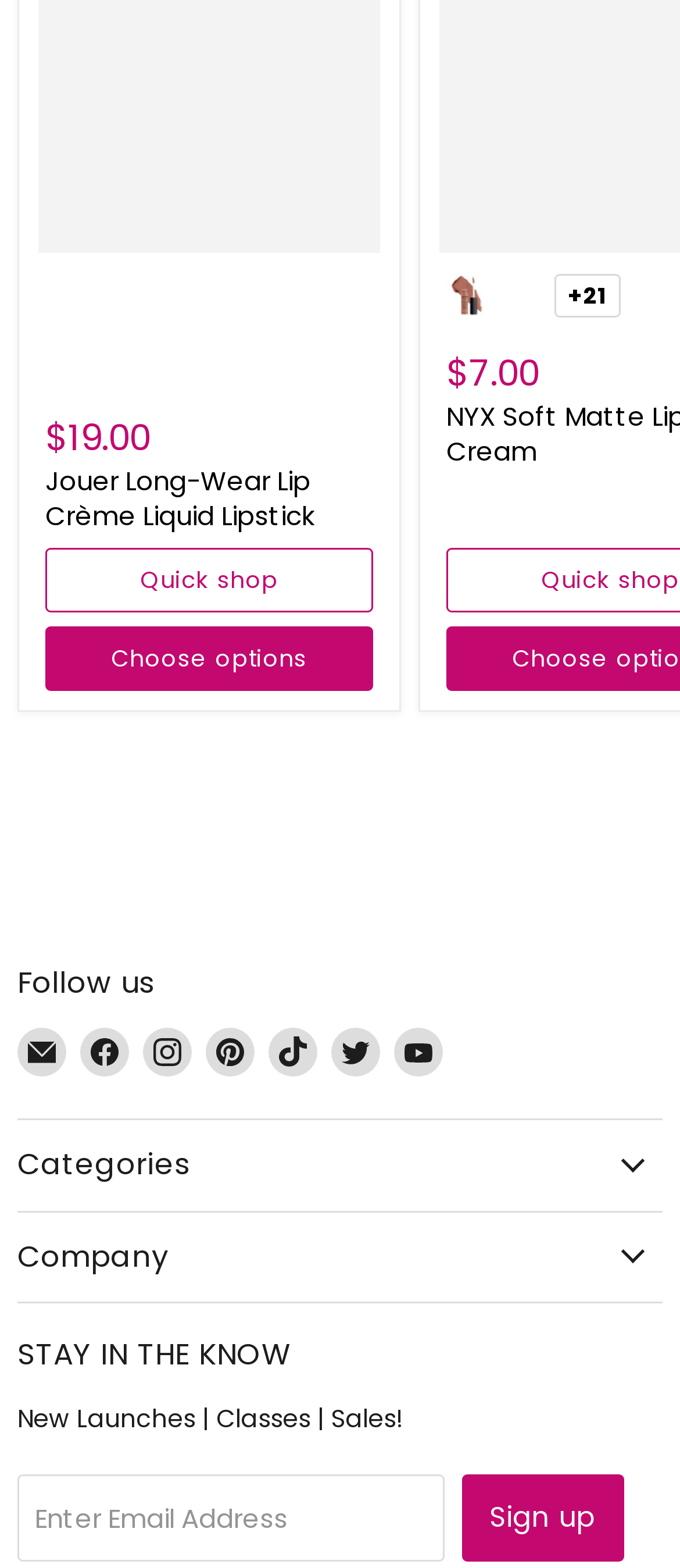Identify the bounding box coordinates for the region of the element that should be clicked to carry out the instruction: "Choose an option from the 'Jouer Long-Wear Lip Crème Liquid Lipstick' link". The bounding box coordinates should be four float numbers between 0 and 1, i.e., [left, top, right, bottom].

[0.067, 0.295, 0.462, 0.34]